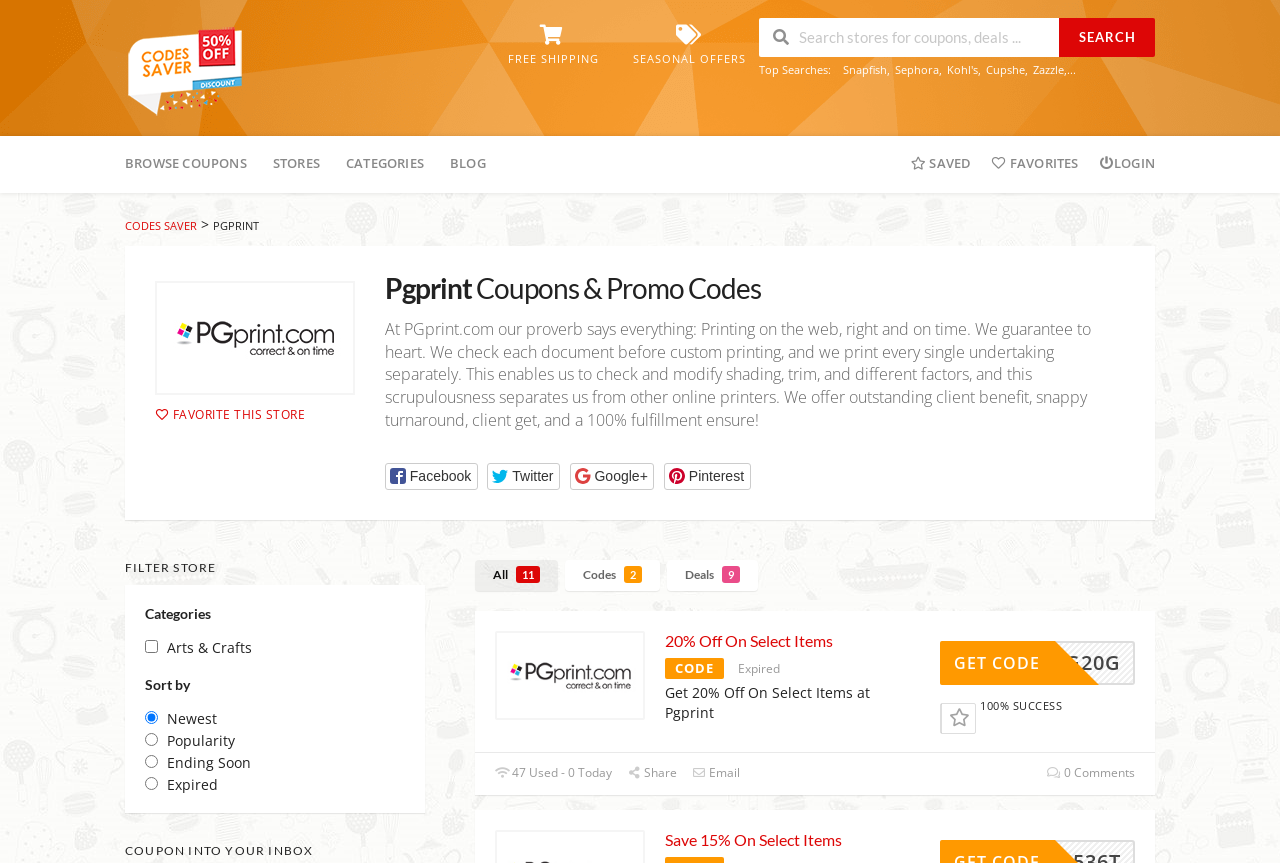Generate the text content of the main heading of the webpage.

Pgprint Coupons & Promo Codes